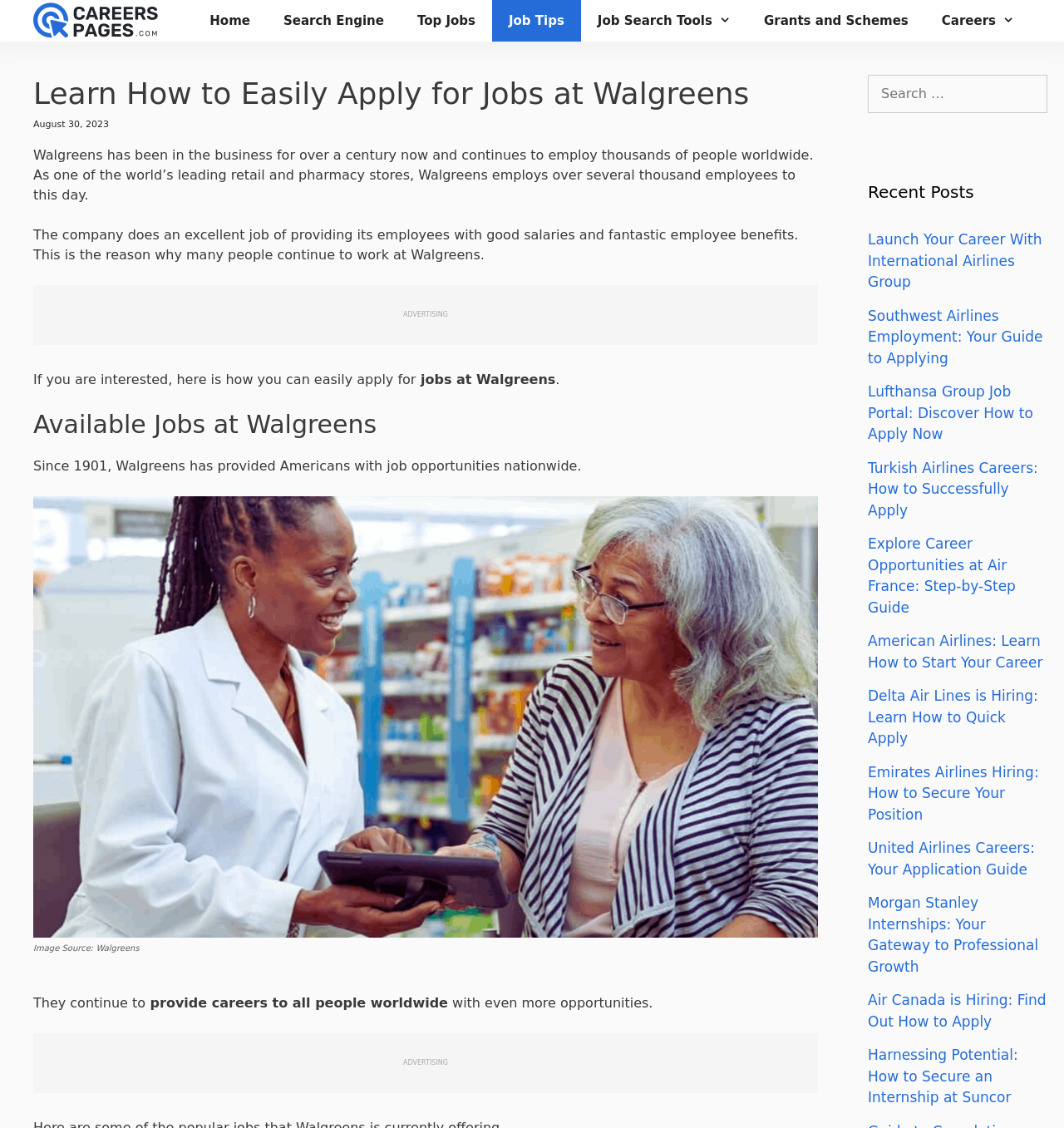Describe all the key features of the webpage in detail.

The webpage is about applying for jobs at Walgreens, a leading retail and pharmacy store. At the top, there is a banner with a link to "CareersPages" and an image. Below the banner, there is a navigation menu with links to "Home", "Search Engine", "Top Jobs", "Job Tips", "Job Search Tools", "Grants and Schemes", and "Careers".

The main content of the page is divided into sections. The first section has a heading "Learn How to Easily Apply for Jobs at Walgreens" and a paragraph of text describing Walgreens' history and employee benefits. Below this, there is a section with a heading "Available Jobs at Walgreens" and a paragraph of text about Walgreens' job opportunities nationwide. This section also includes an image with a caption "Image Source: Walgreens".

The next section has several paragraphs of text describing how Walgreens continues to provide careers to people worldwide. There are also two "ADVERTISING" sections, one above and one below the main content.

On the right side of the page, there is a complementary section with a search box and a heading "Recent Posts". Below this, there are several links to recent posts about applying for jobs at various airlines and companies, such as International Airlines Group, Southwest Airlines, Lufthansa Group, and Morgan Stanley.